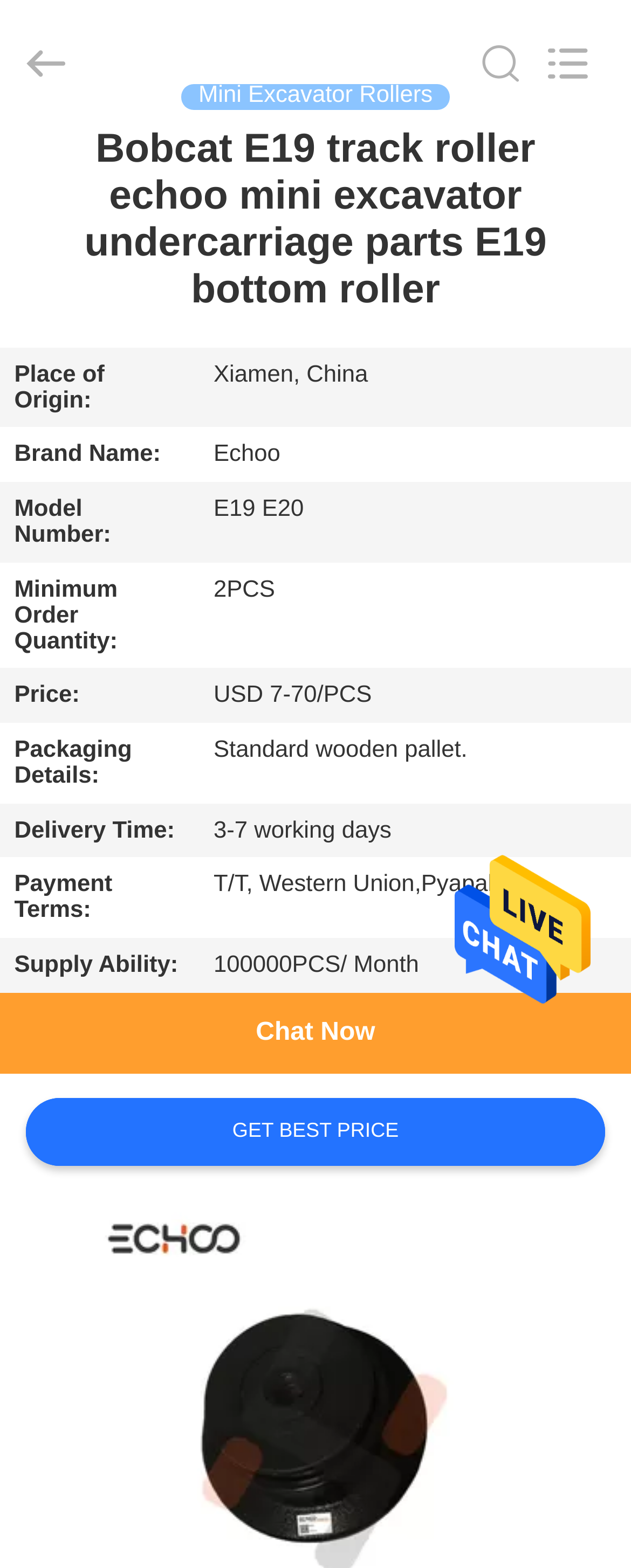Please identify the bounding box coordinates of the element I should click to complete this instruction: 'Search for products'. The coordinates should be given as four float numbers between 0 and 1, like this: [left, top, right, bottom].

[0.0, 0.0, 0.88, 0.08]